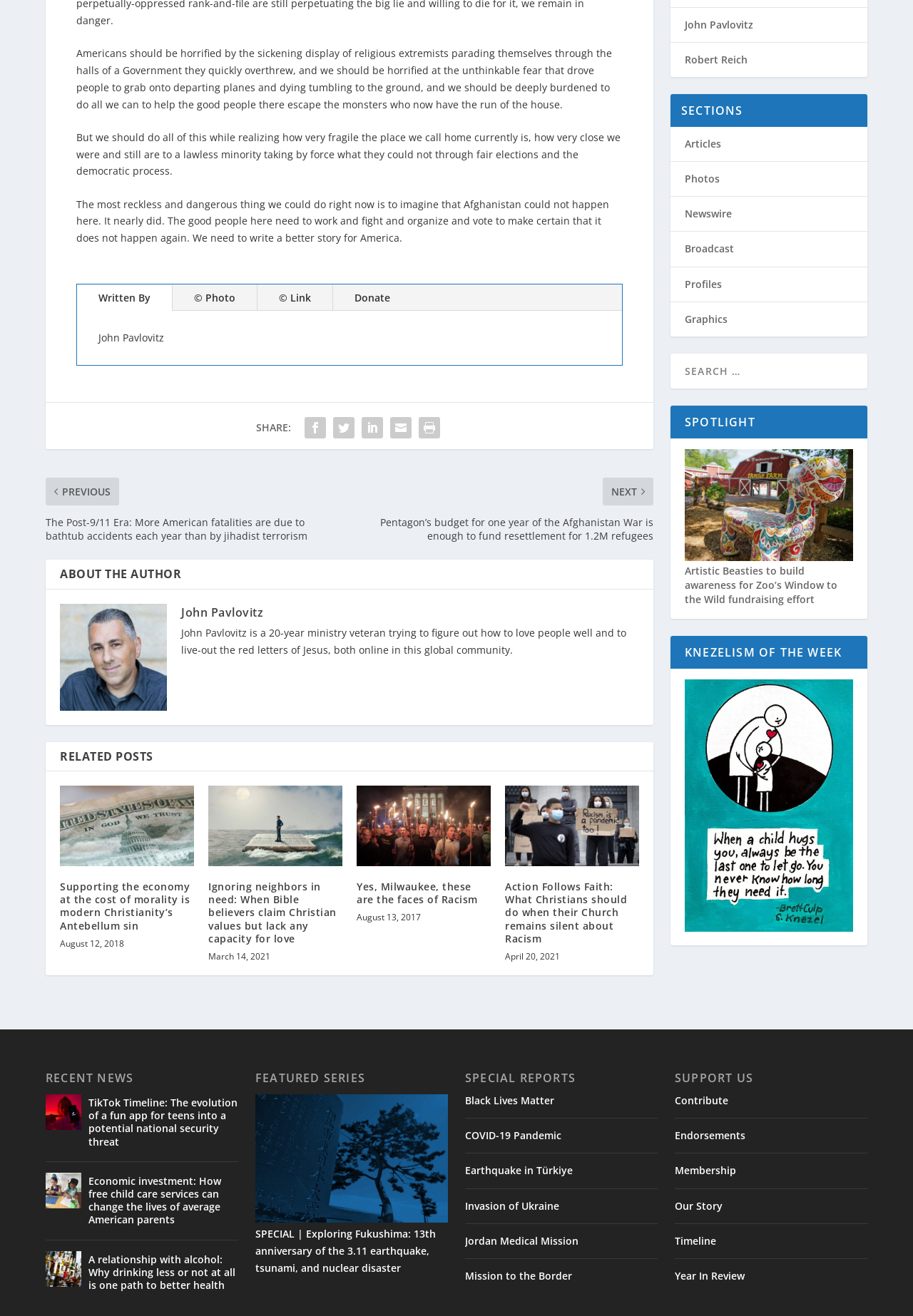Answer briefly with one word or phrase:
Who is the author of the article?

John Pavlovitz